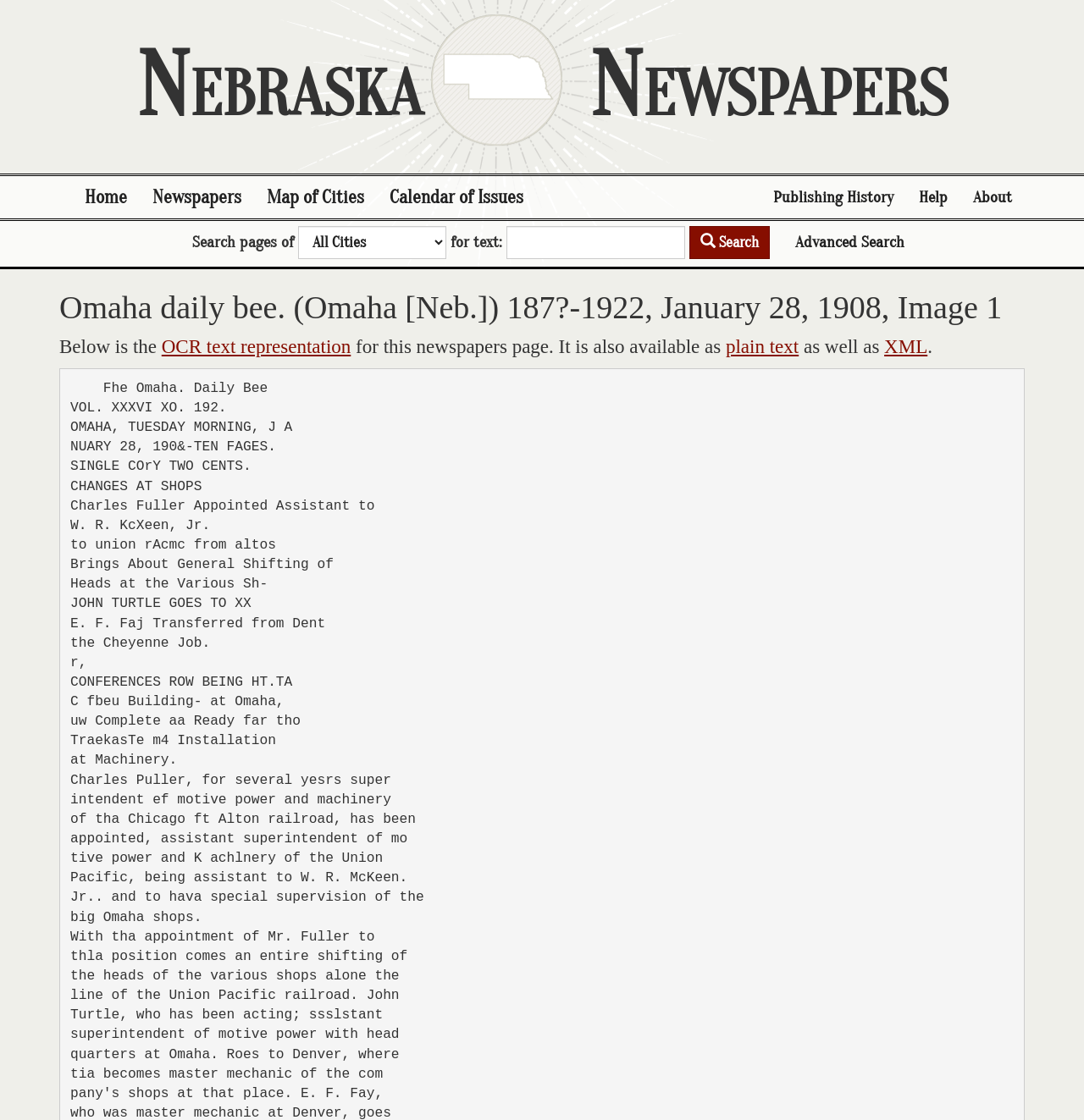Please identify the bounding box coordinates for the region that you need to click to follow this instruction: "Perform advanced search".

[0.722, 0.197, 0.846, 0.235]